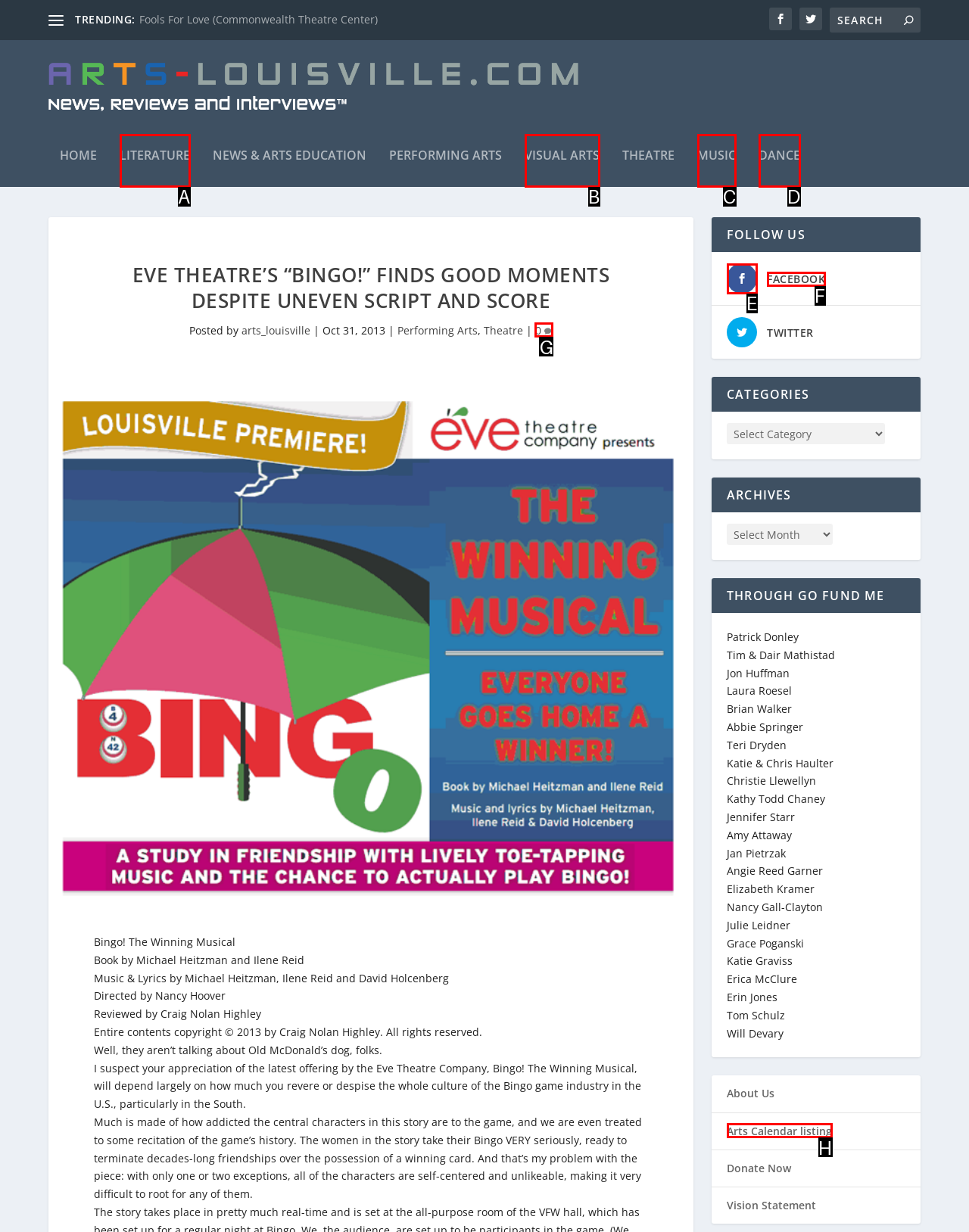Tell me which one HTML element best matches the description: parent_node: FACEBOOK Answer with the option's letter from the given choices directly.

E